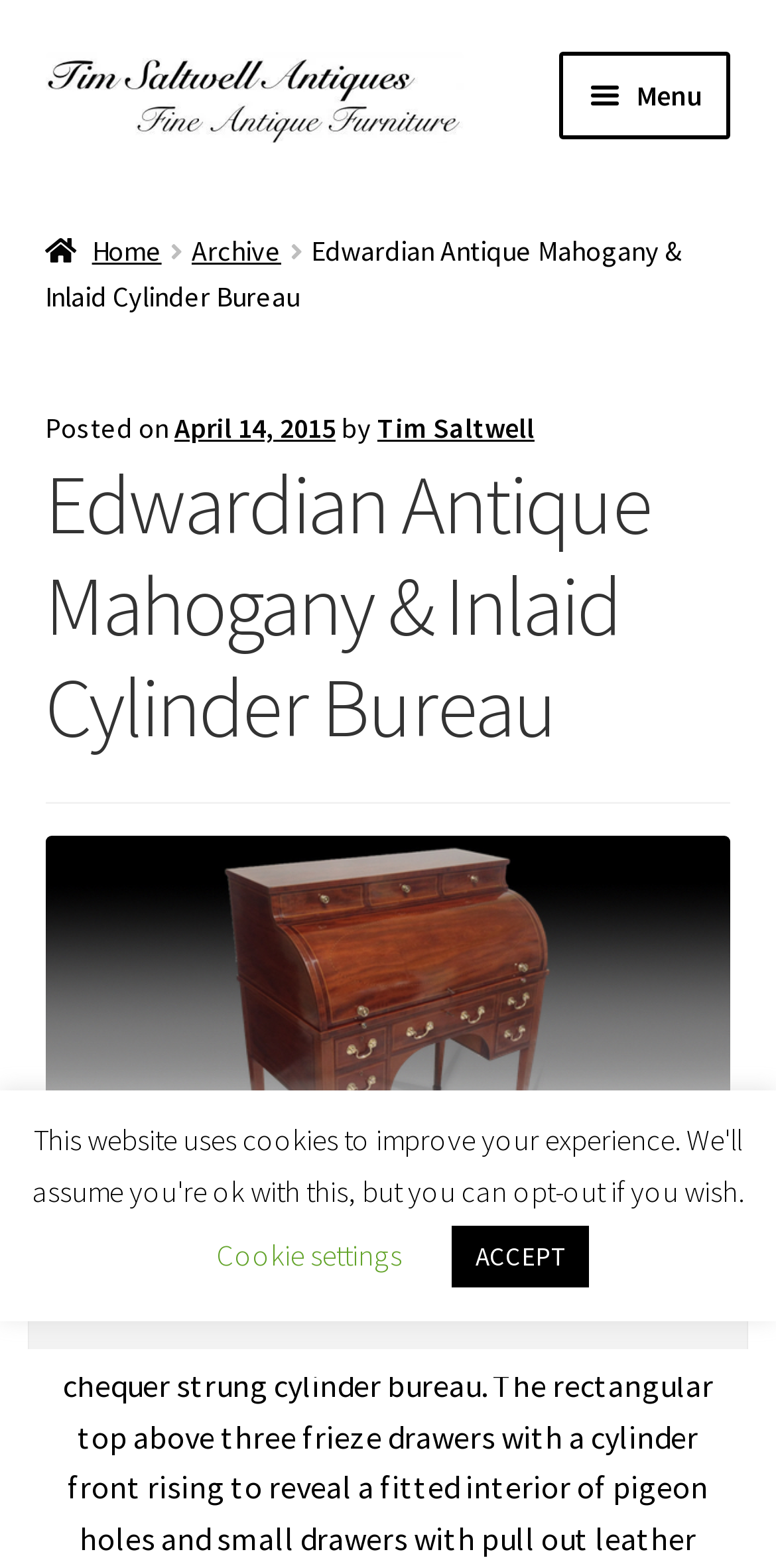Determine the bounding box of the UI element mentioned here: "Cookie settings". The coordinates must be in the format [left, top, right, bottom] with values ranging from 0 to 1.

[0.279, 0.788, 0.518, 0.812]